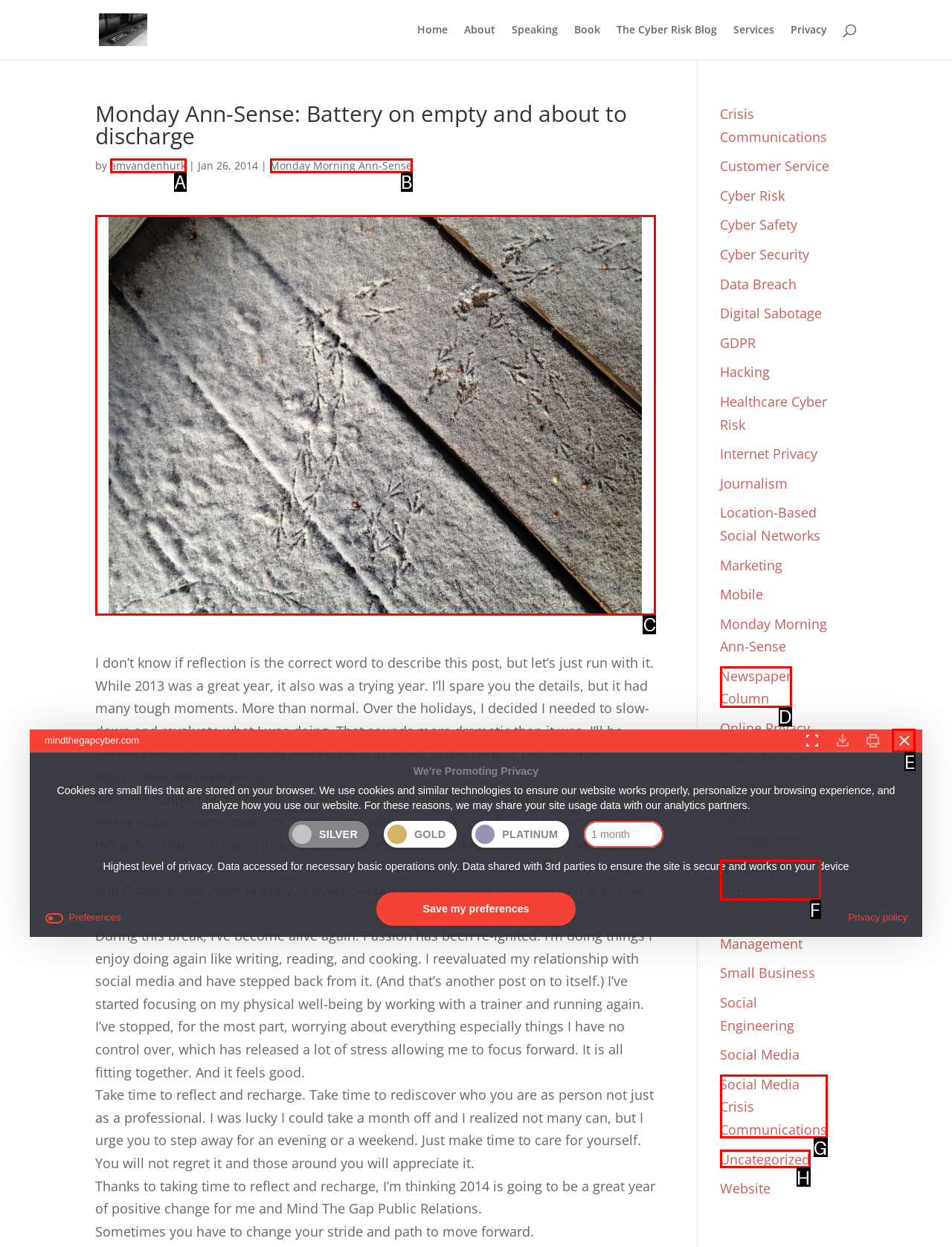Identify the letter of the UI element that corresponds to: Social Media Crisis Communications
Respond with the letter of the option directly.

G